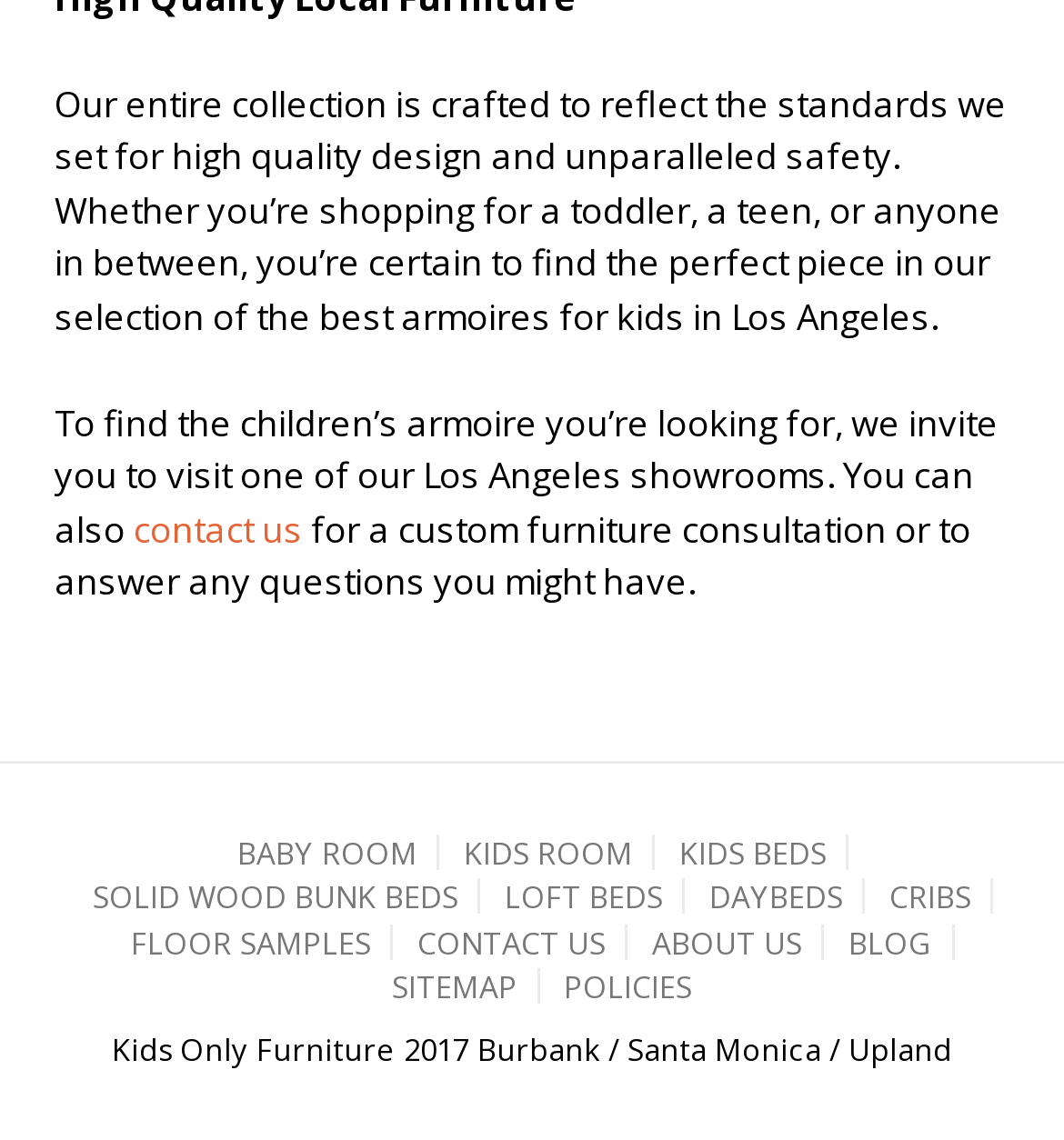Please provide a one-word or phrase answer to the question: 
What type of furniture is the website primarily selling?

Kids furniture